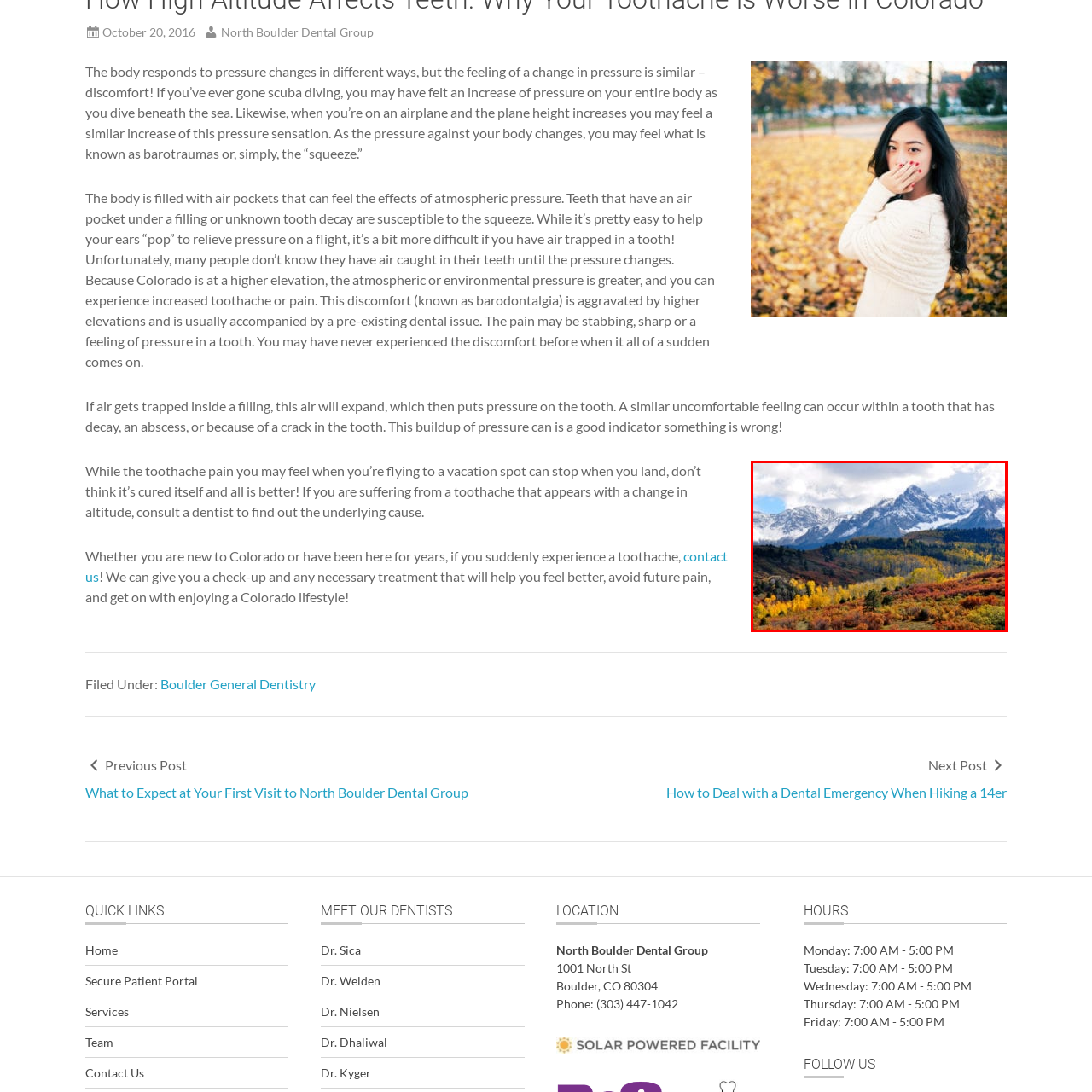What is the location of the autumn landscape?
Inspect the image within the red bounding box and answer the question in detail.

The image captures a stunning autumn landscape near Ridgway, Colorado, which indicates that the location of the autumn landscape is Ridgway, Colorado.